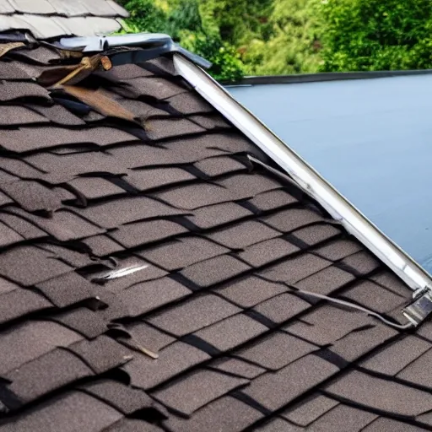Describe every aspect of the image in detail.

The image depicts a close-up view of a roof with asphalt shingles, showing signs of damage and neglect. Leaves and debris are visible, indicating that the gutters may be clogged or in need of maintenance. The roof features a metal gutter system that appears to have some wear, highlighting the importance of routine gutter cleaning and inspection. This image serves as a reminder of the potential risks involved with improper gutter maintenance, as blocked gutters can lead to water damage and other issues for homeowners. Professional gutter cleaning services offer expertise and specialized tools to effectively remove debris and ensure proper water drainage, helping to maintain the integrity of both the gutters and the roof.